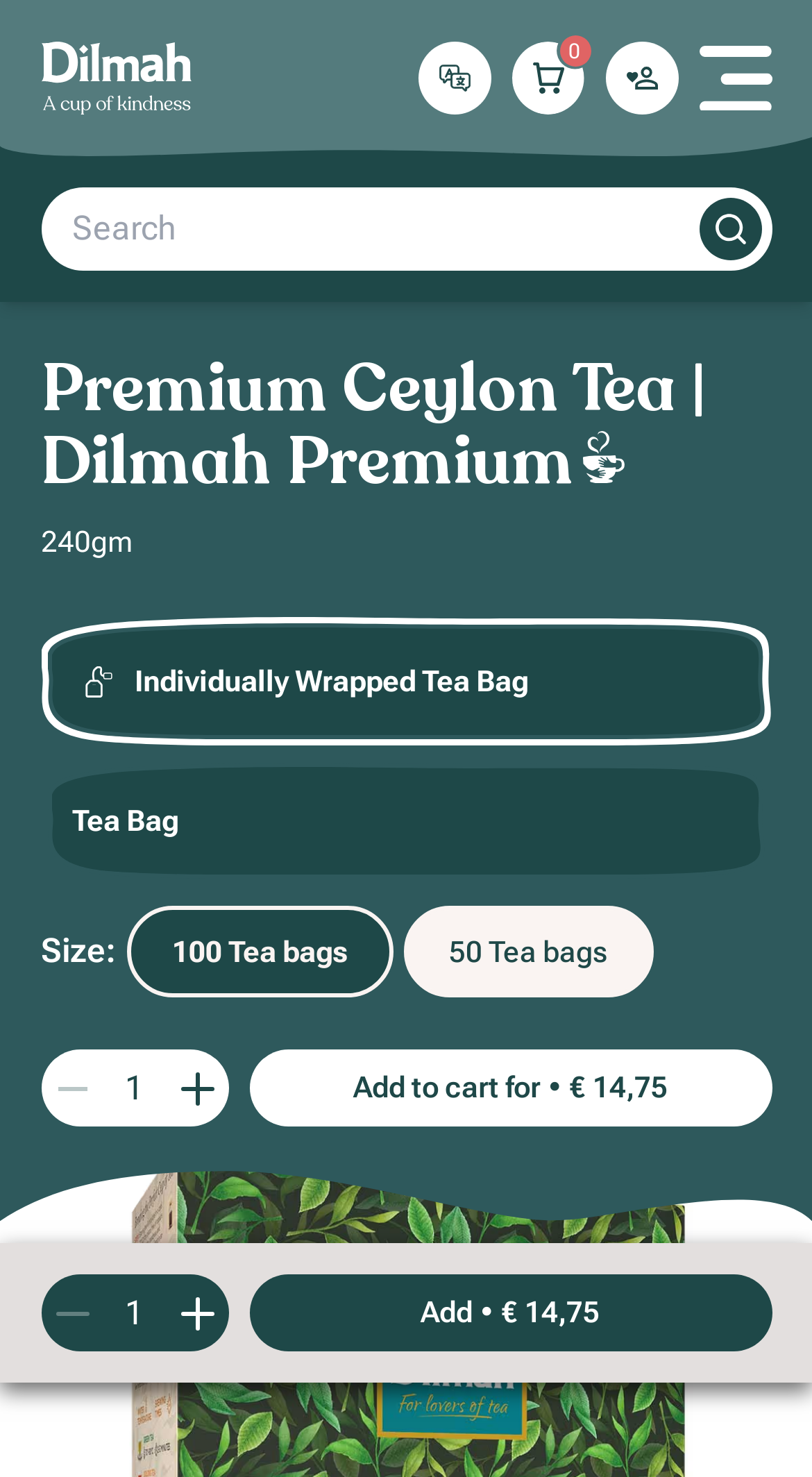Determine the bounding box coordinates (top-left x, top-left y, bottom-right x, bottom-right y) of the UI element described in the following text: supporting browsers

None